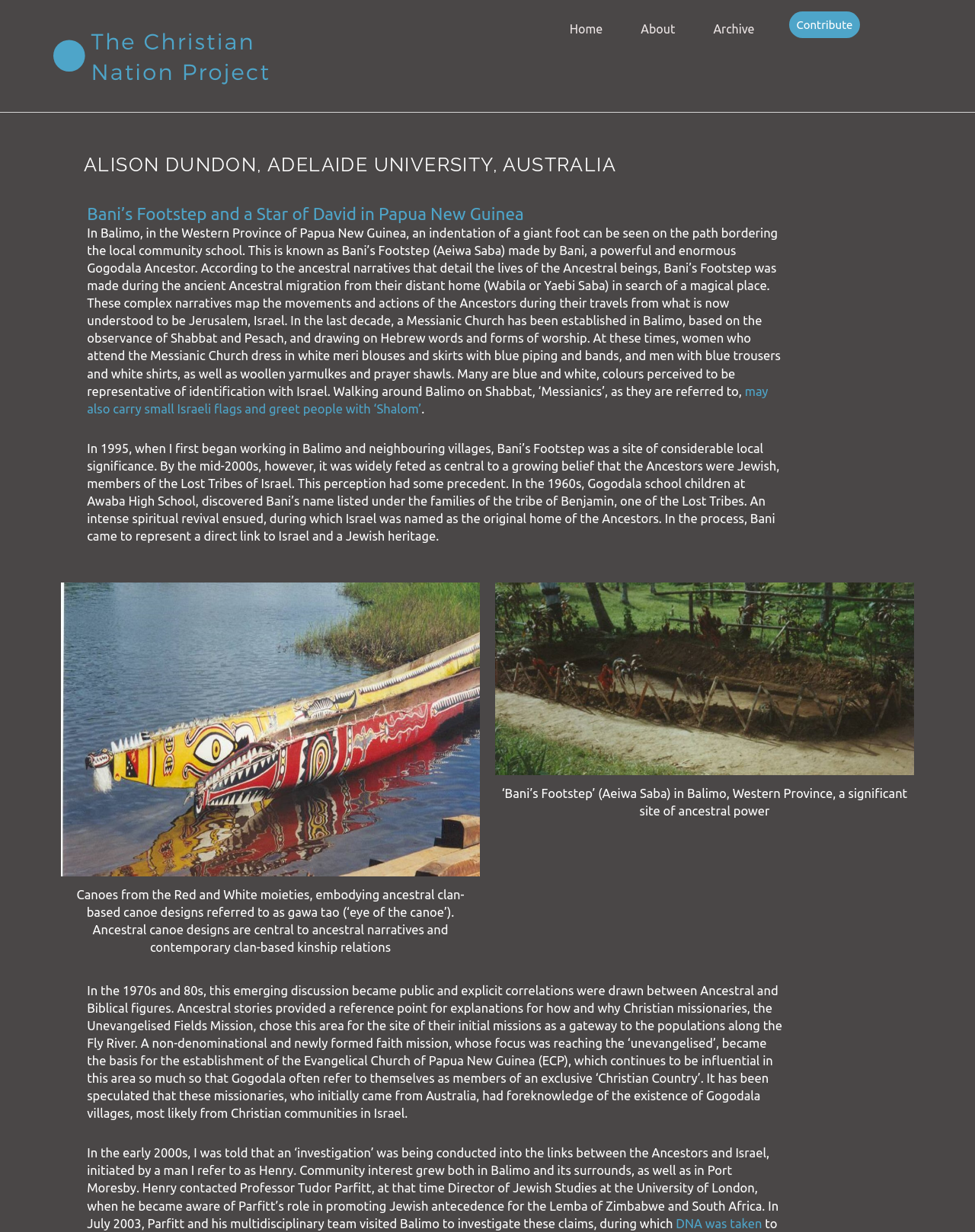Find the bounding box coordinates of the clickable element required to execute the following instruction: "View the image of Ancestral canoes". Provide the coordinates as four float numbers between 0 and 1, i.e., [left, top, right, bottom].

[0.062, 0.473, 0.492, 0.711]